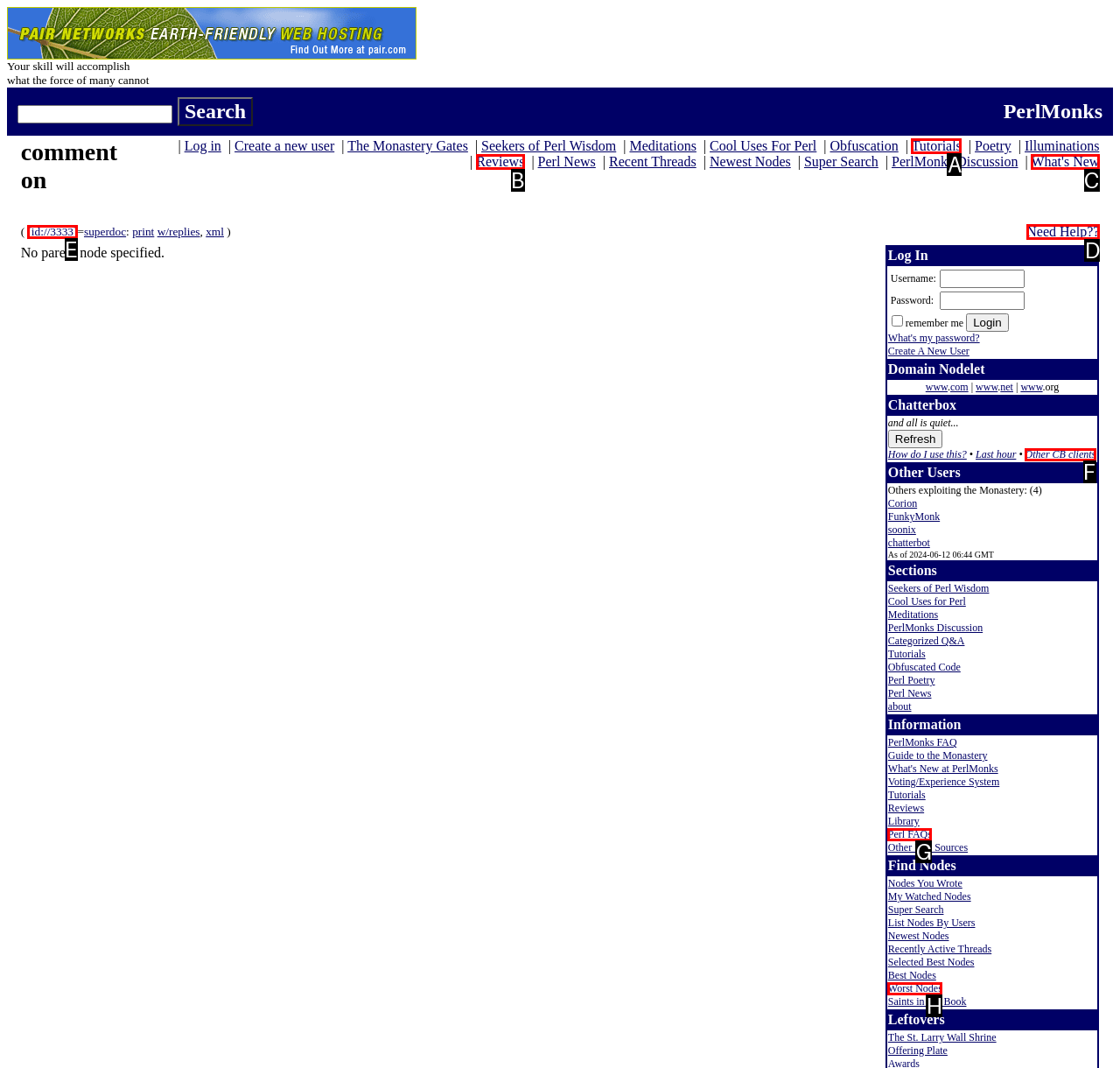Specify the letter of the UI element that should be clicked to achieve the following: need help
Provide the corresponding letter from the choices given.

D